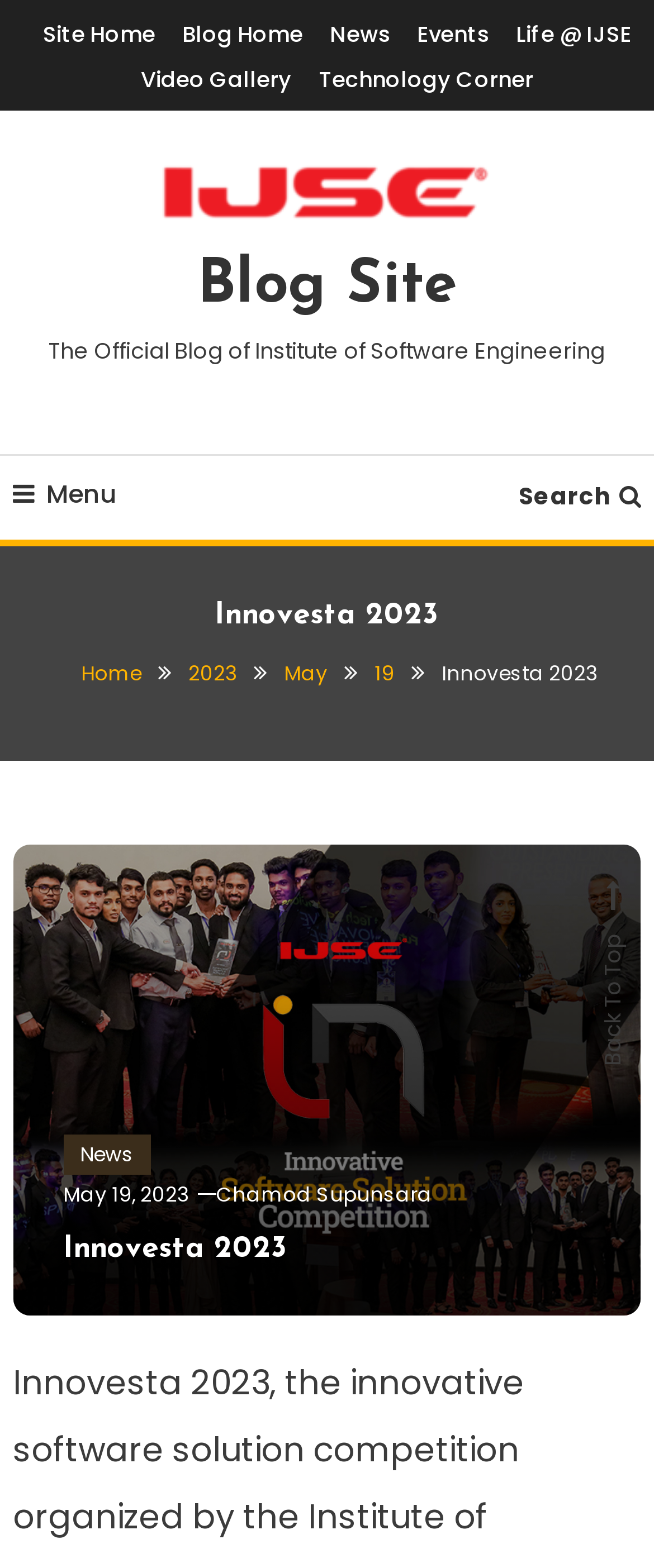Articulate a complete and detailed caption of the webpage elements.

The webpage is a blog site for Innovesta 2023, with a prominent heading "Innovesta 2023" at the top. Below the heading, there is a navigation menu with links to "Site Home", "Blog Home", "News", "Events", "Life @ IJSE", and "Video Gallery". 

To the right of the navigation menu, there is a link to "Technology Corner". Below this, there is a section with a link to "Blog Site" accompanied by an image, and another link to "Blog Site" below it. 

Next to these links, there is a static text "The Official Blog of Institute of Software Engineering". Above this text, there is a menu icon and a search icon. 

Further down, there is a breadcrumbs navigation section with links to "Home", "2023", "May", and "19". Below this, there is a section with a heading "Innovesta 2023" and several links to news articles, including "News", "May 19, 2023", and "Chamod Supunsara". 

At the bottom of the page, there is a "Back To Top" link.